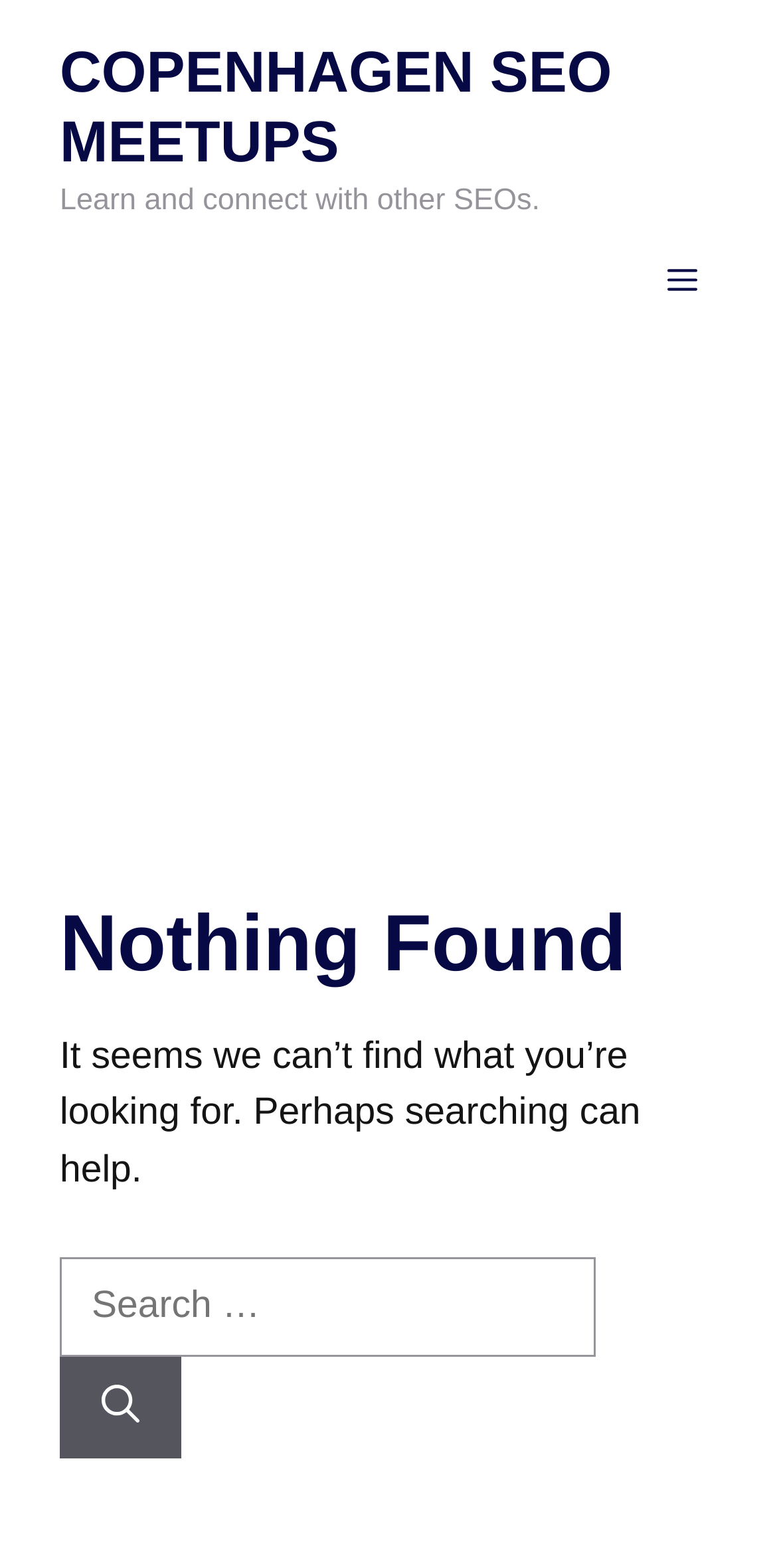Use a single word or phrase to answer the question:
What is the message displayed when no meetups are found?

Nothing Found